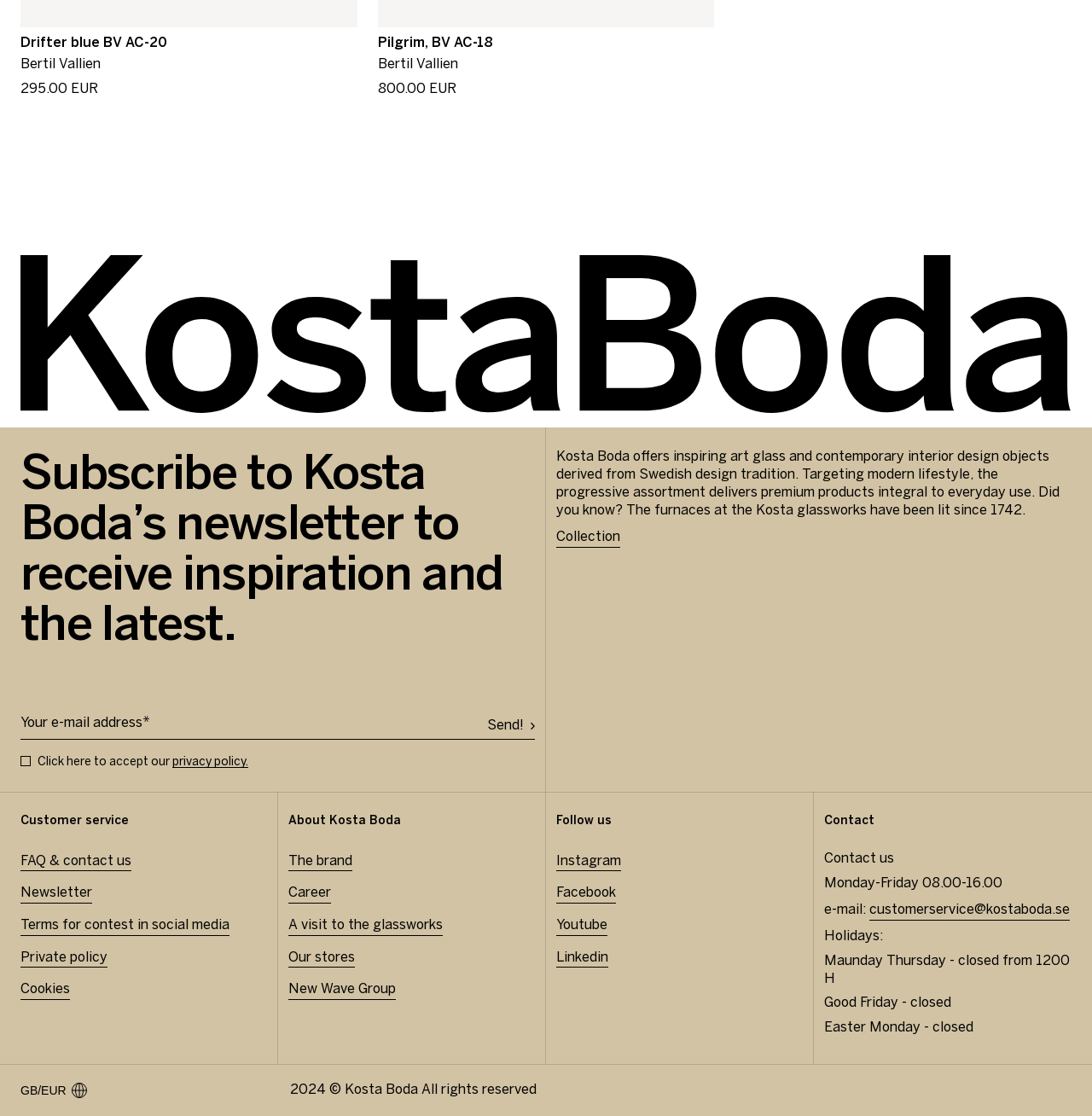Find the bounding box coordinates for the UI element that matches this description: "Cookies".

[0.019, 0.876, 0.064, 0.896]